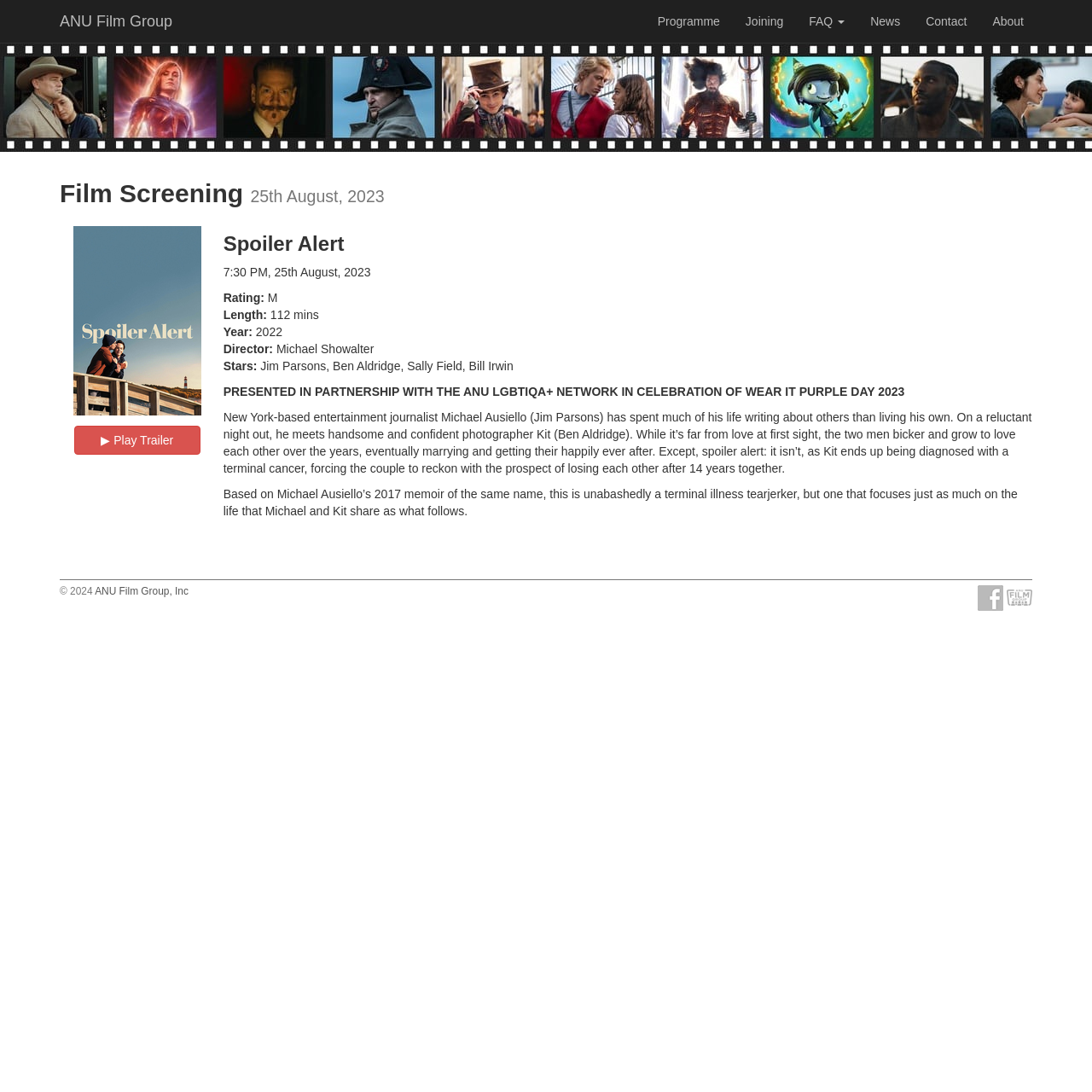What is the name of the director of the film?
Based on the image, give a one-word or short phrase answer.

Michael Showalter